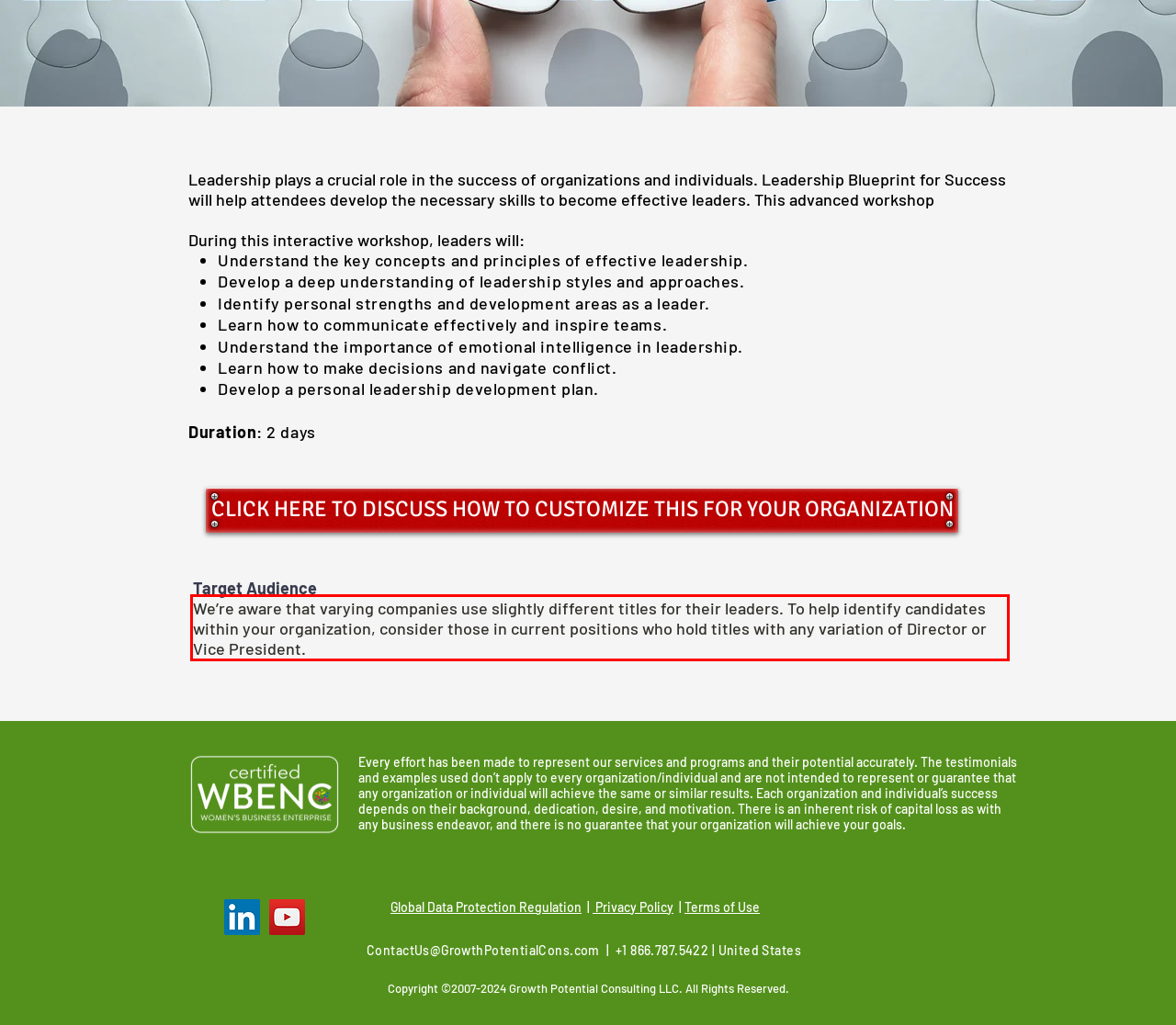Locate the red bounding box in the provided webpage screenshot and use OCR to determine the text content inside it.

We’re aware that varying companies use slightly different titles for their leaders. To help identify candidates within your organization, consider those in current positions who hold titles with any variation of Director or Vice President.